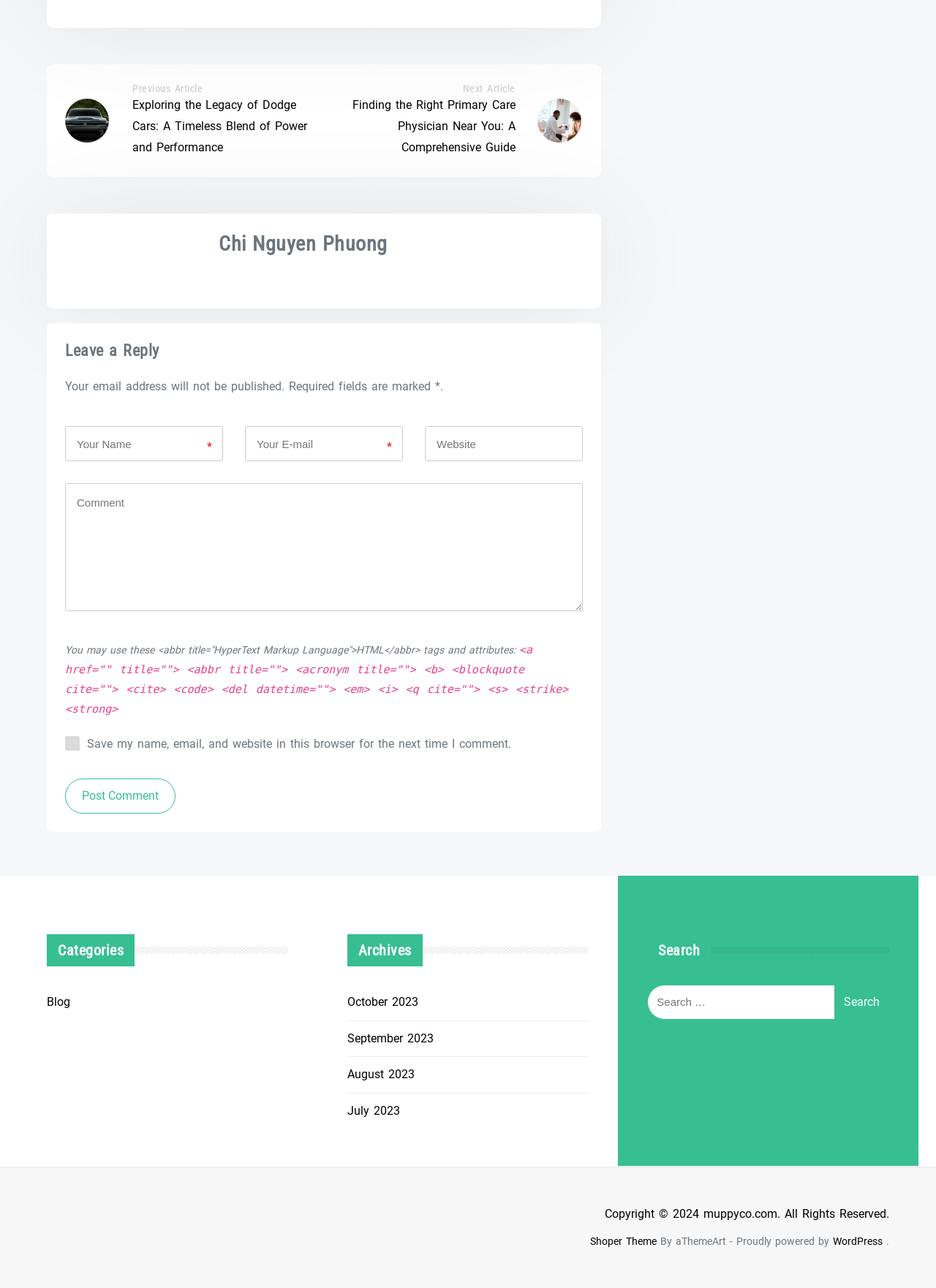Please determine the bounding box coordinates of the section I need to click to accomplish this instruction: "Enter your name in the 'Your Name' field".

[0.07, 0.331, 0.238, 0.358]